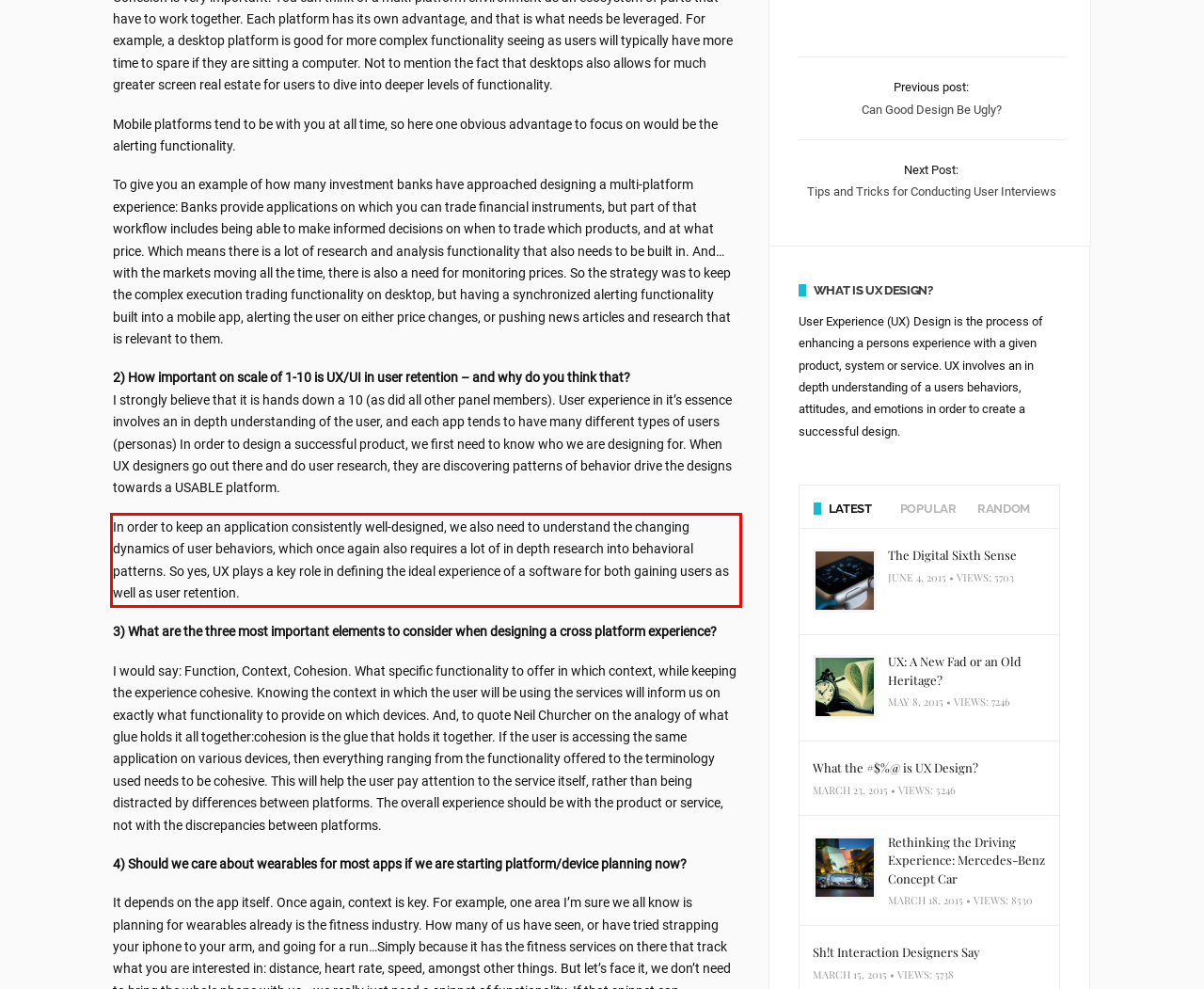Please perform OCR on the UI element surrounded by the red bounding box in the given webpage screenshot and extract its text content.

In order to keep an application consistently well-designed, we also need to understand the changing dynamics of user behaviors, which once again also requires a lot of in depth research into behavioral patterns. So yes, UX plays a key role in defining the ideal experience of a software for both gaining users as well as user retention.